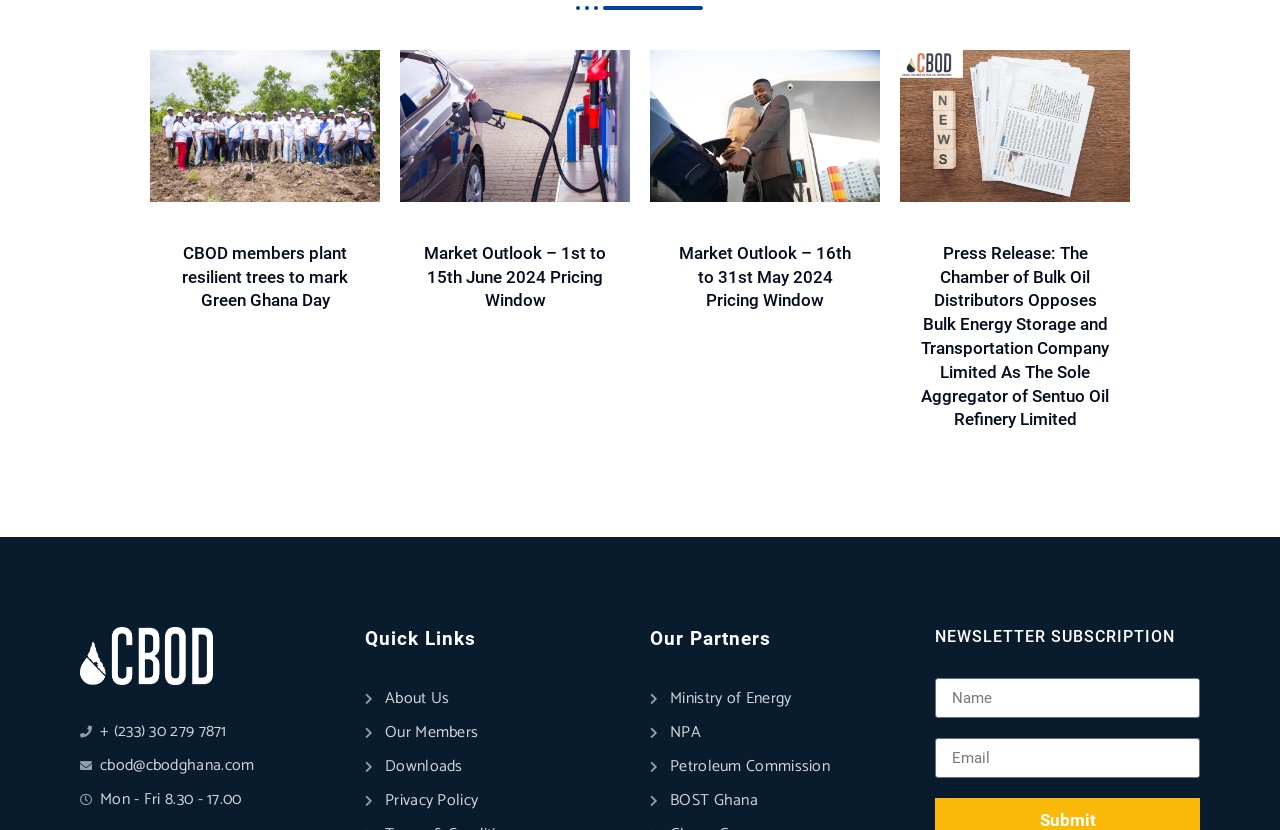Identify the bounding box coordinates for the UI element described as: "Downloads". The coordinates should be provided as four floats between 0 and 1: [left, top, right, bottom].

[0.285, 0.91, 0.492, 0.938]